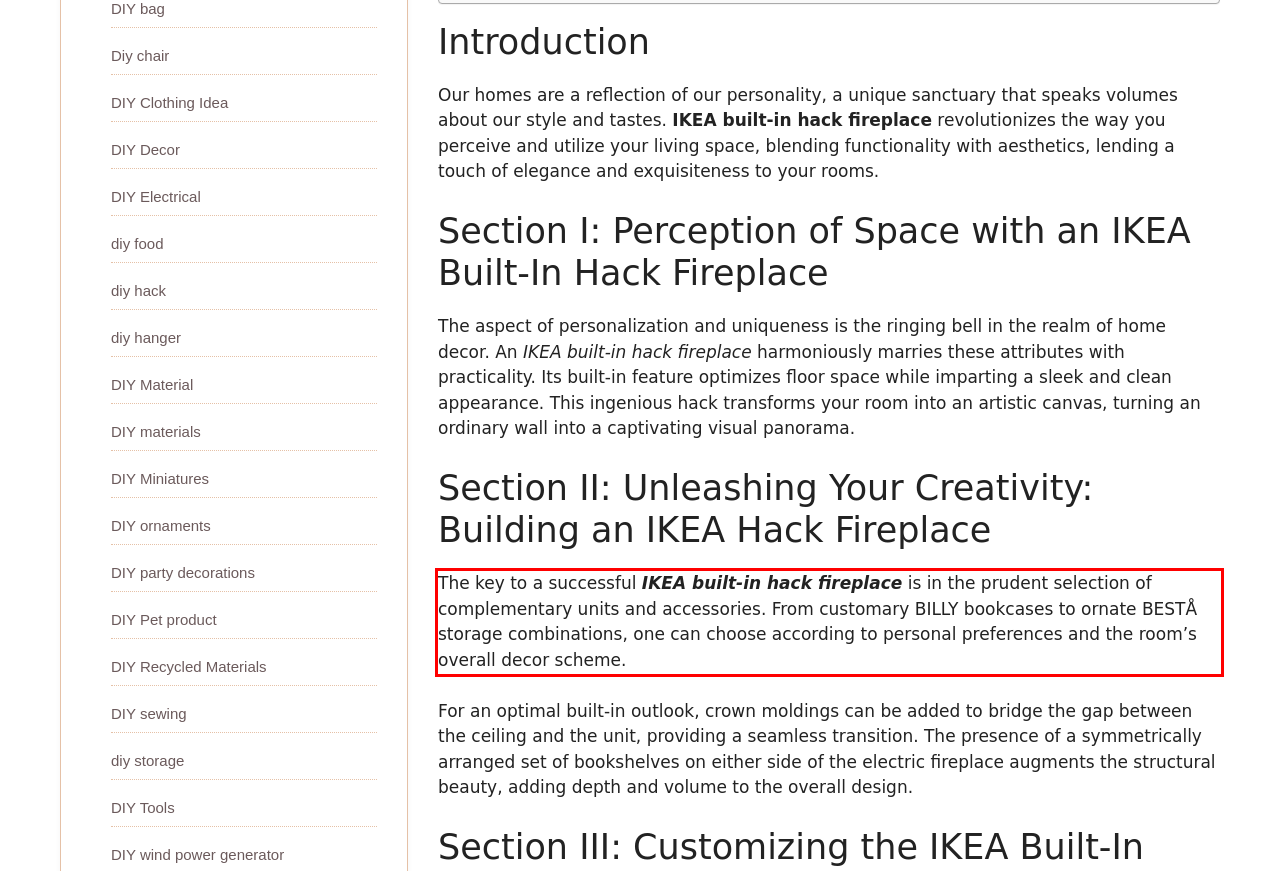By examining the provided screenshot of a webpage, recognize the text within the red bounding box and generate its text content.

The key to a successful IKEA built-in hack fireplace is in the prudent selection of complementary units and accessories. From customary BILLY bookcases to ornate BESTÅ storage combinations, one can choose according to personal preferences and the room’s overall decor scheme.